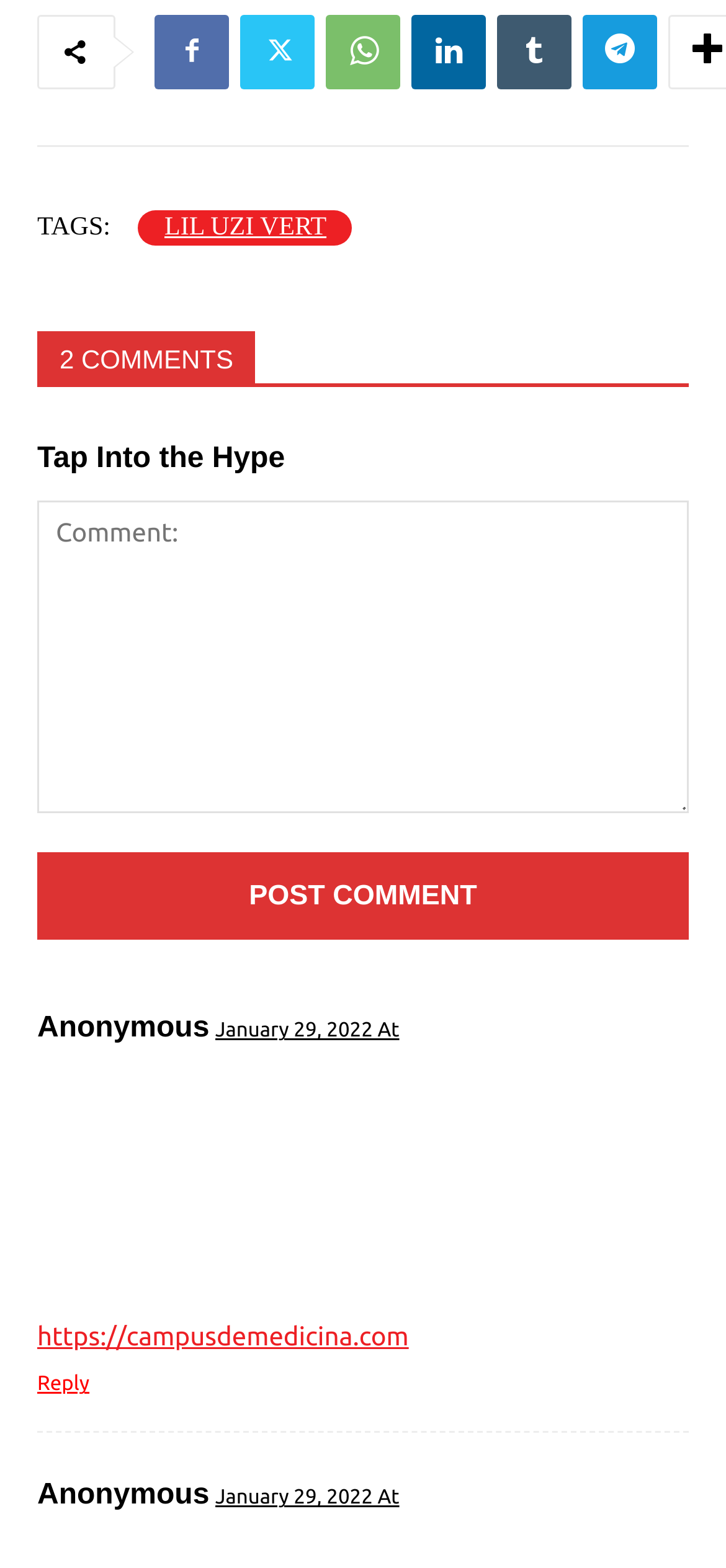How many comments are there?
Based on the image, give a concise answer in the form of a single word or short phrase.

2